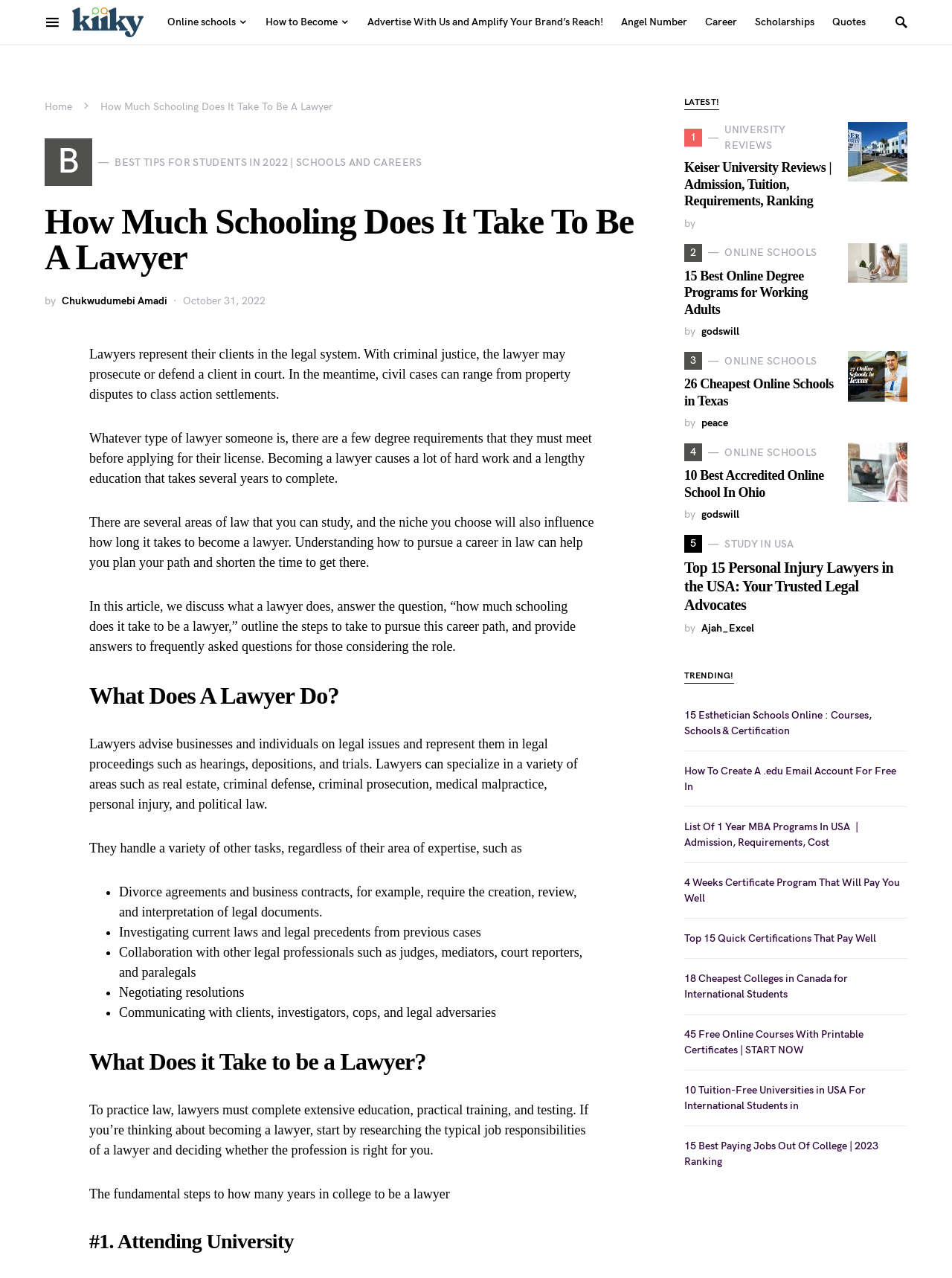How many years of schooling does it take to be a lawyer?
Analyze the image and deliver a detailed answer to the question.

The webpage explains that becoming a lawyer requires extensive education, practical training, and testing, but it does not provide a specific number of years. However, it outlines the fundamental steps to become a lawyer, including attending university, completing a law degree, and gaining practical experience.